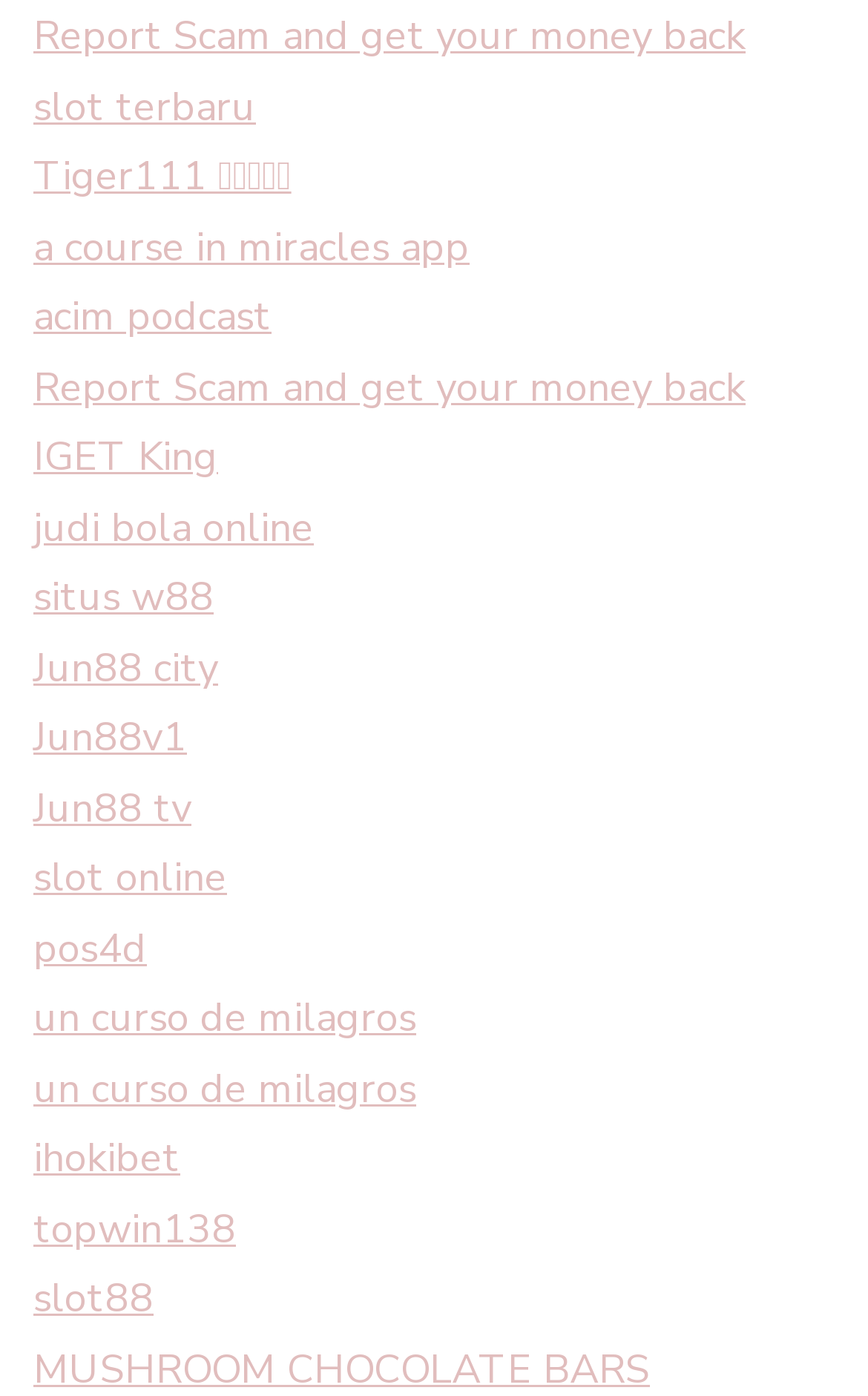Locate the UI element described as follows: "judi bola online". Return the bounding box coordinates as four float numbers between 0 and 1 in the order [left, top, right, bottom].

[0.038, 0.359, 0.362, 0.397]